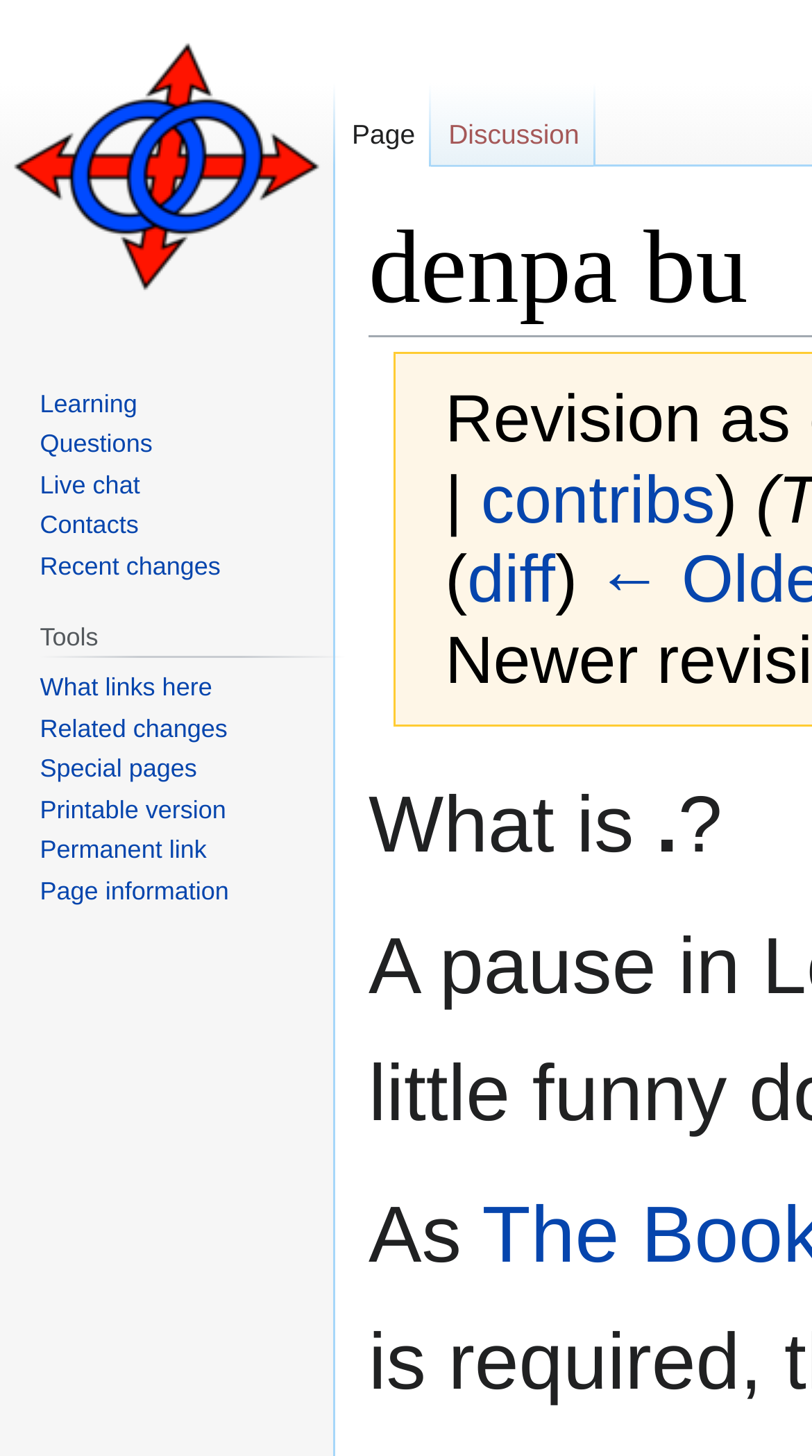Answer the following inquiry with a single word or phrase:
How many links are present in the 'Navigation' section?

5